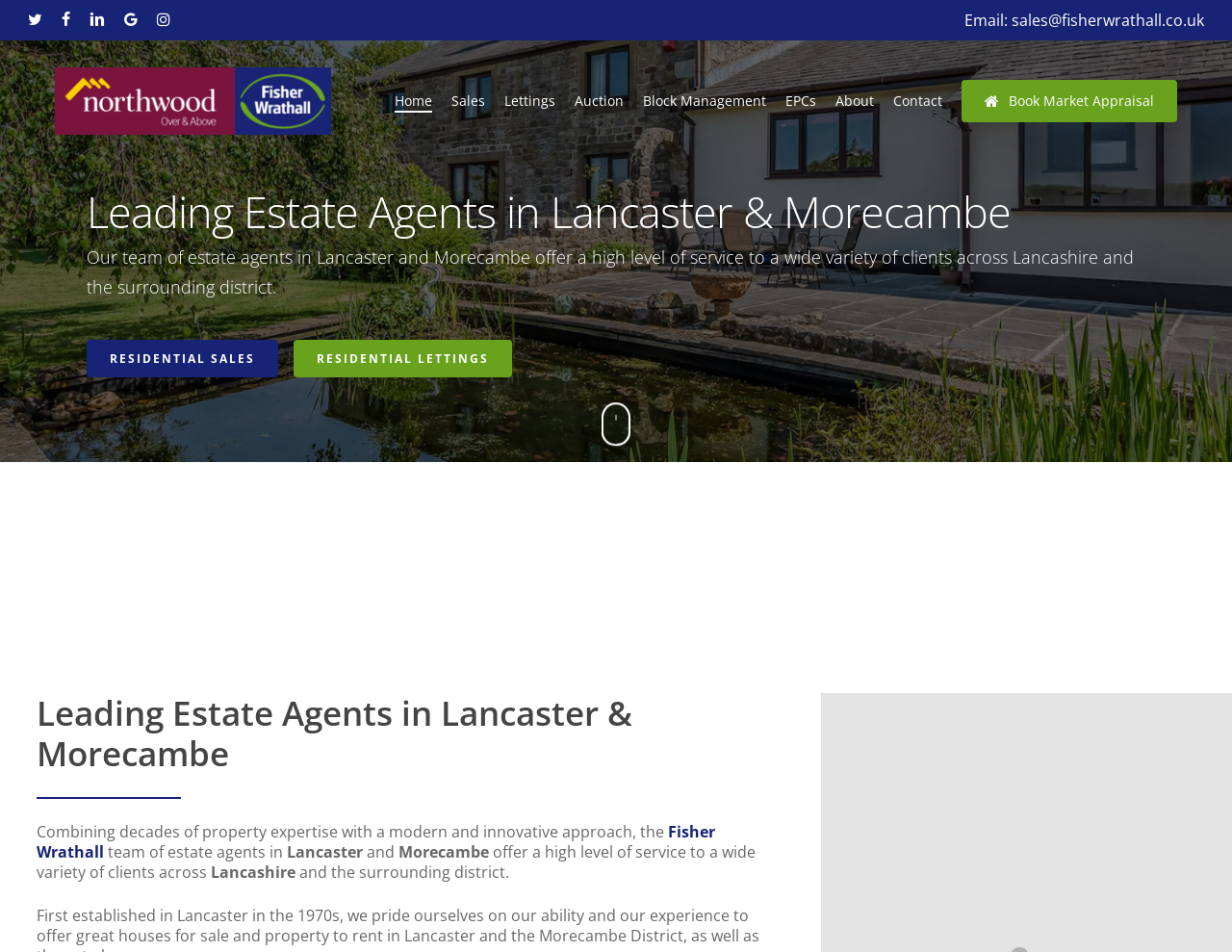How can I contact Fisher Wrathall?
From the details in the image, answer the question comprehensively.

The webpage provides an email address, 'sales@fisherwrathall.co.uk', and a link to contact Fisher Wrathall, which suggests that users can contact them via email or phone, although the phone number is not explicitly mentioned.